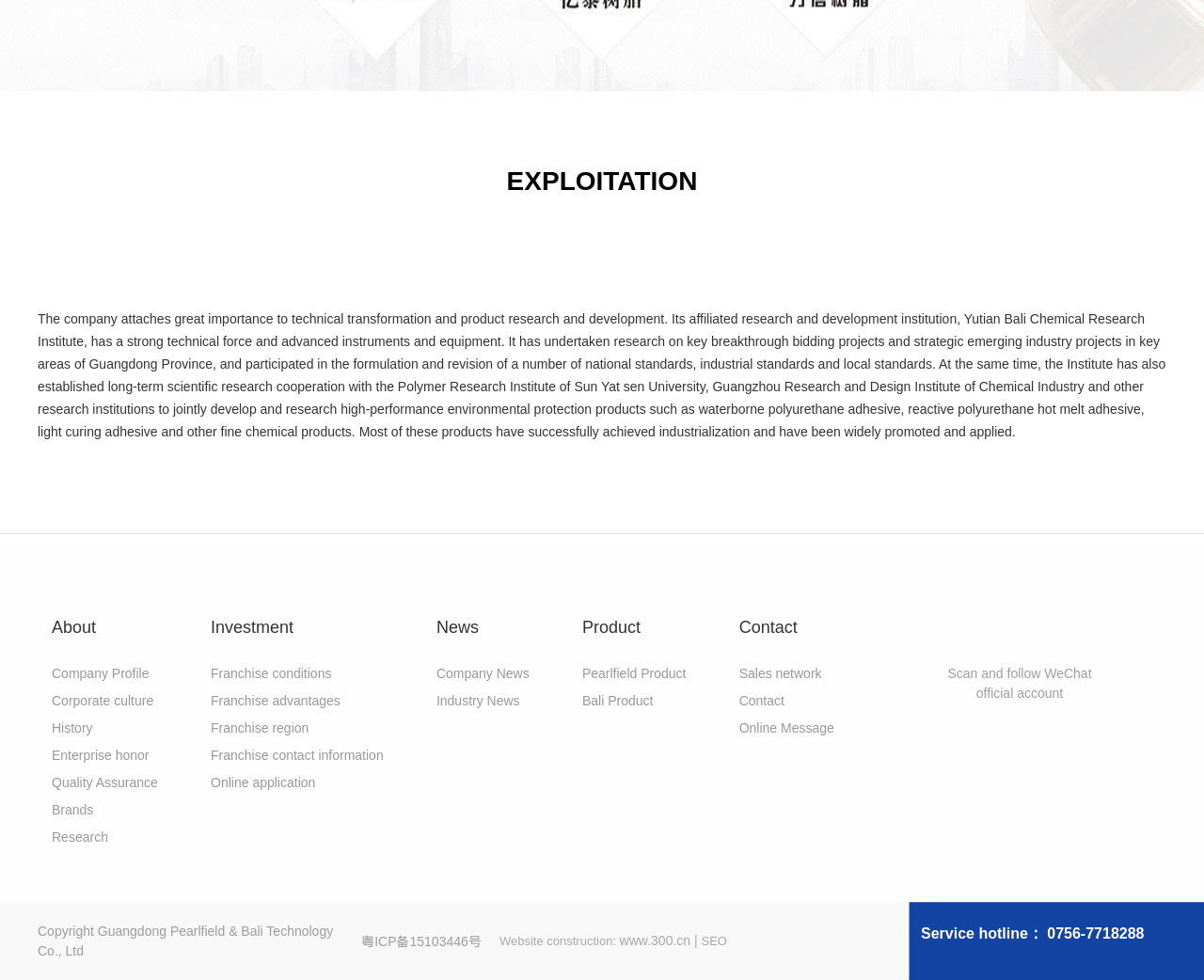Please identify the bounding box coordinates of the region to click in order to complete the given instruction: "Learn about 'Research'". The coordinates should be four float numbers between 0 and 1, i.e., [left, top, right, bottom].

[0.043, 0.844, 0.152, 0.865]